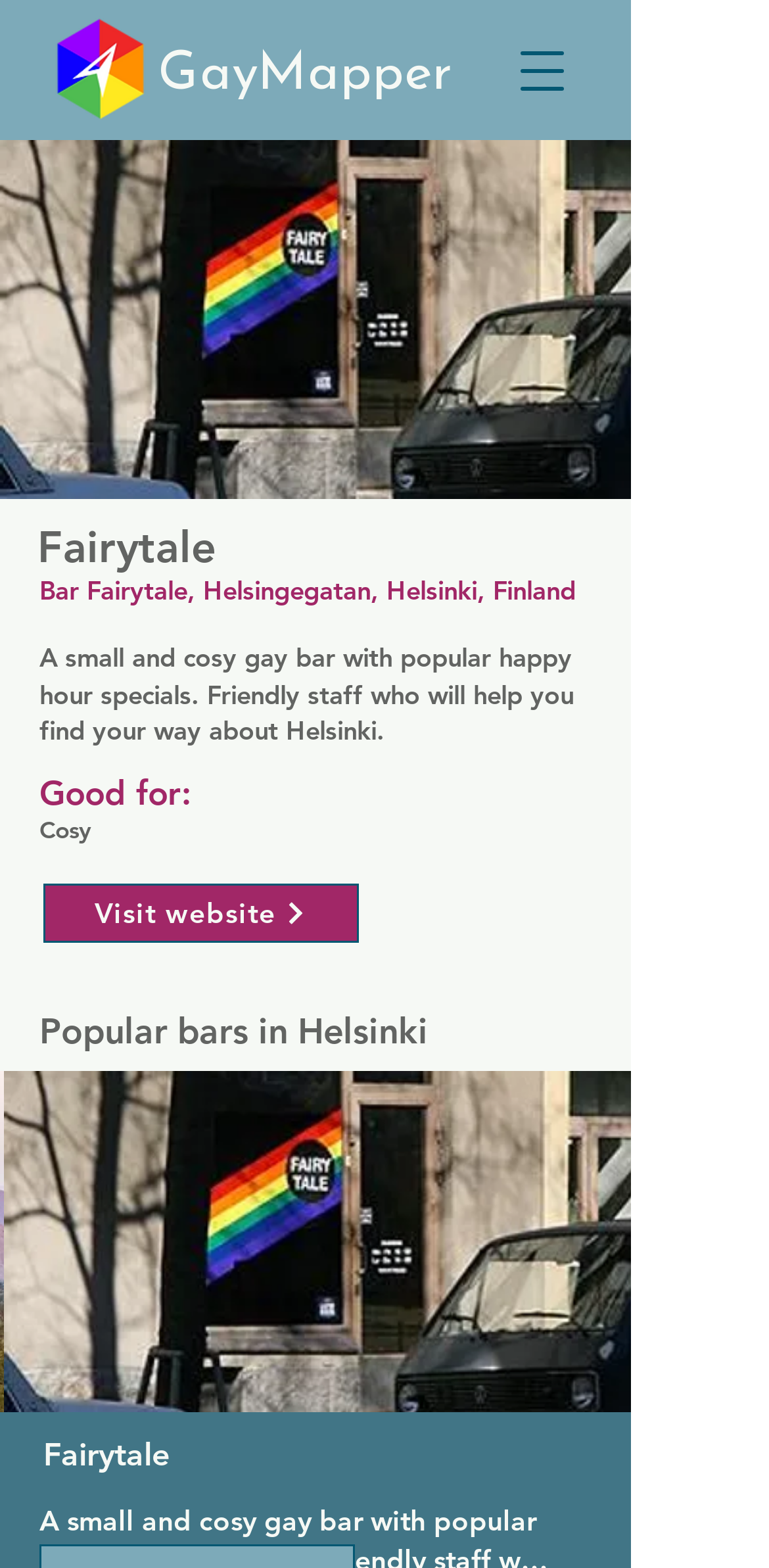Based on the element description, predict the bounding box coordinates (top-left x, top-left y, bottom-right x, bottom-right y) for the UI element in the screenshot: parent_node: GayMapper aria-label="Open navigation menu"

[0.641, 0.014, 0.769, 0.077]